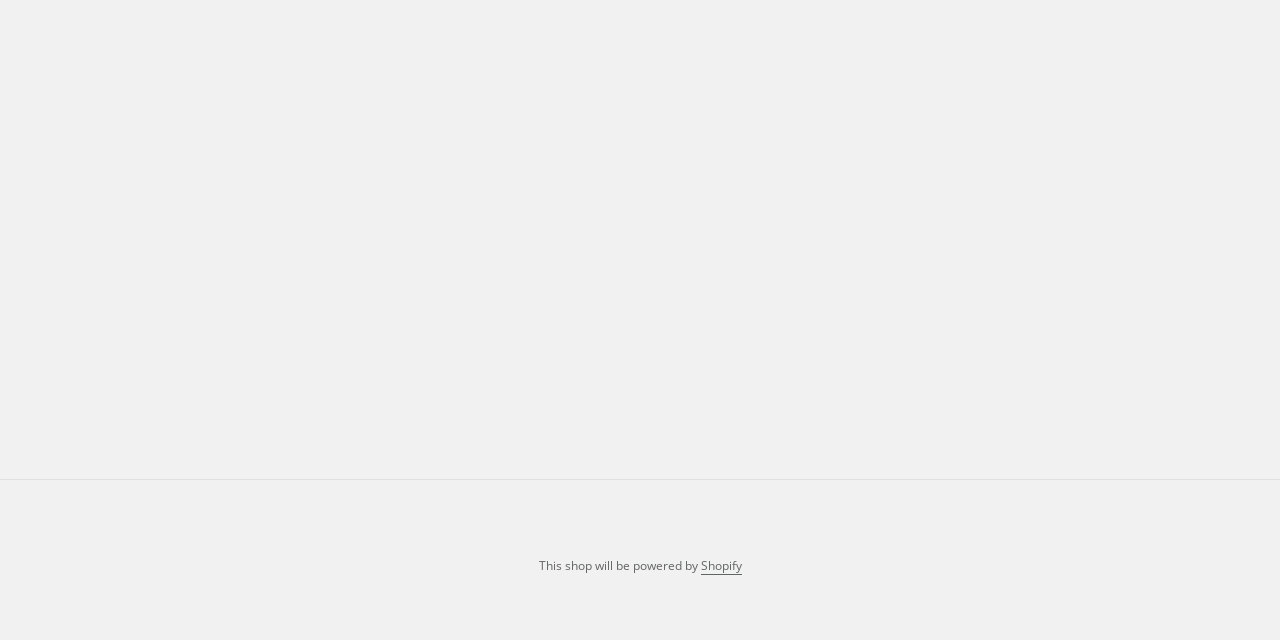Find the bounding box coordinates for the element described here: "Shopify".

[0.547, 0.87, 0.579, 0.898]